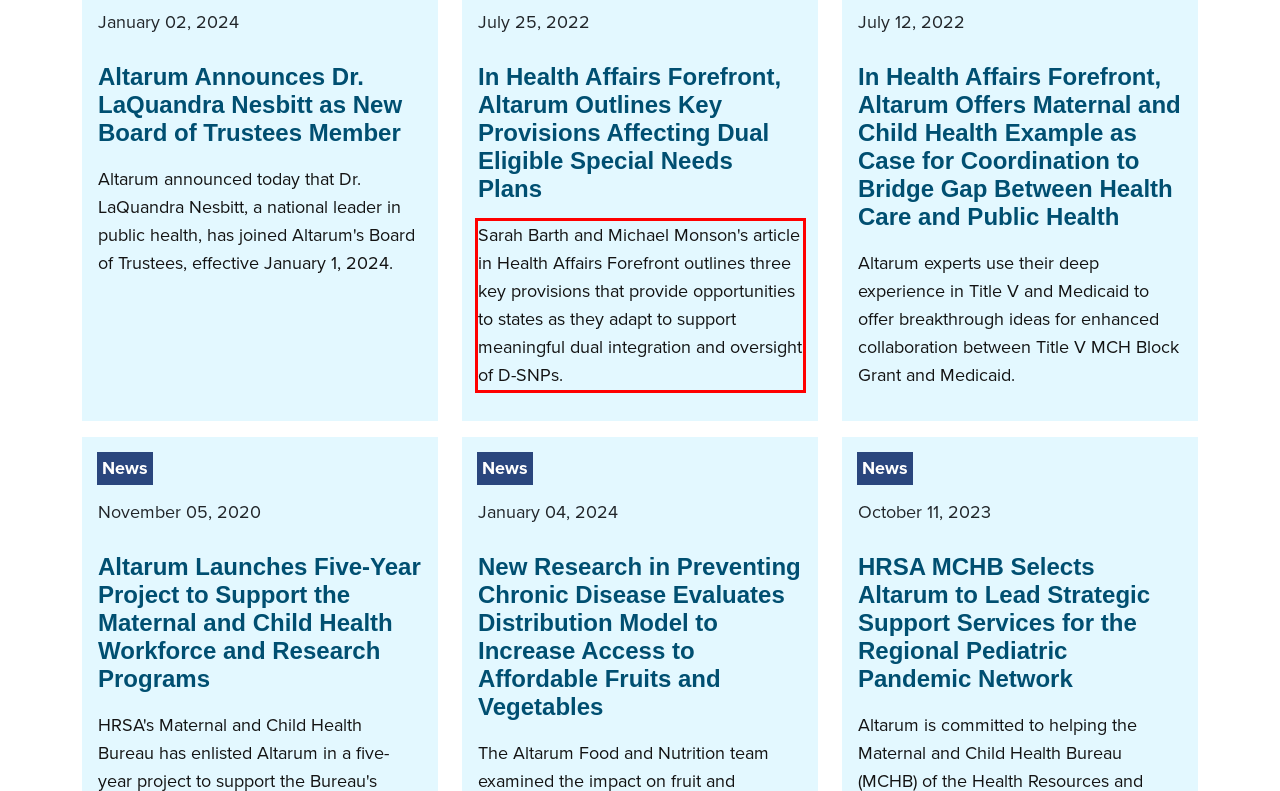Examine the webpage screenshot and use OCR to obtain the text inside the red bounding box.

Sarah Barth and Michael Monson's article in Health Affairs Forefront outlines three key provisions that provide opportunities to states as they adapt to support meaningful dual integration and oversight of D-SNPs.